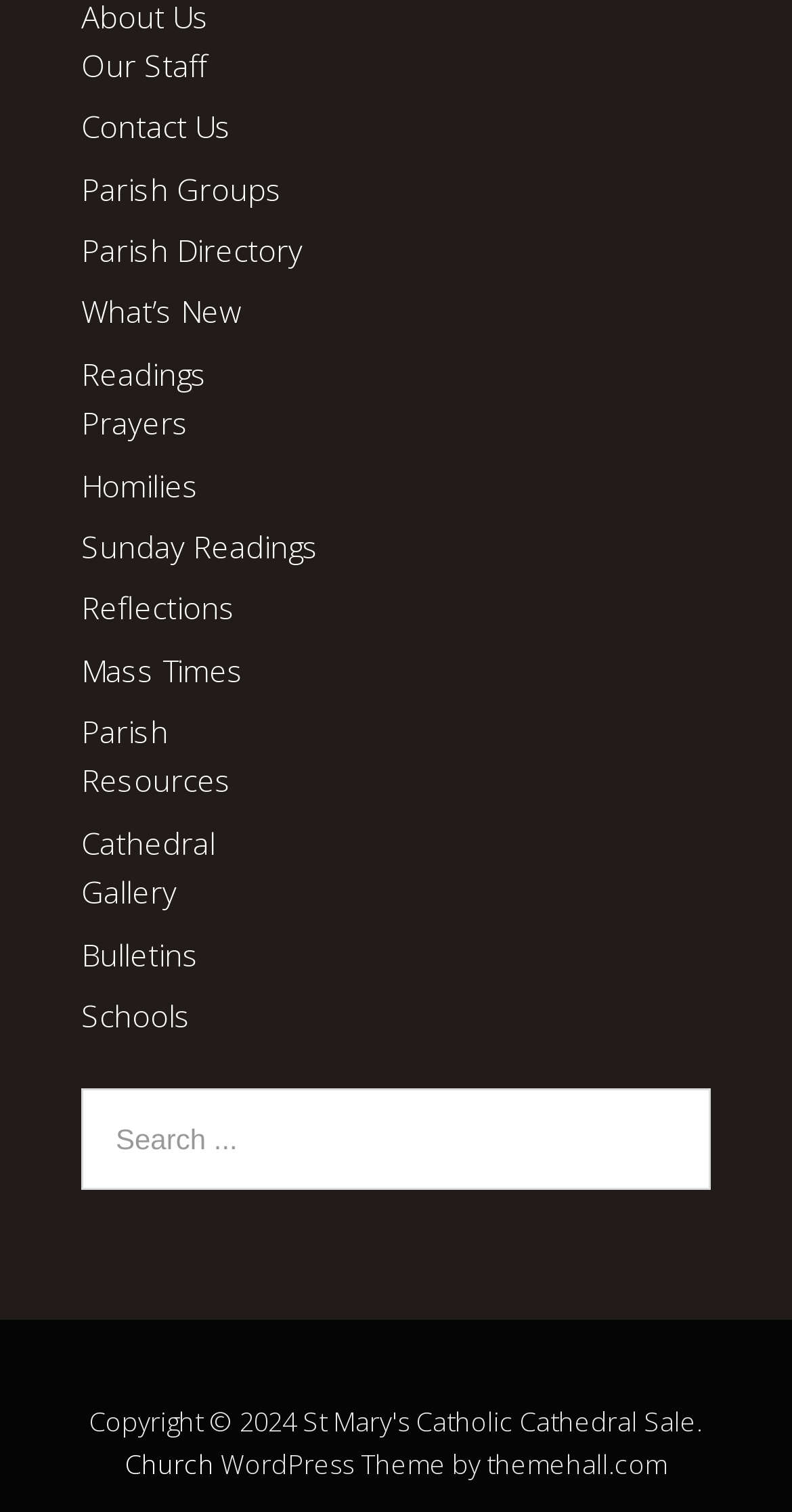What is the 'Homilies' link about?
Use the image to answer the question with a single word or phrase.

Sermons or speeches